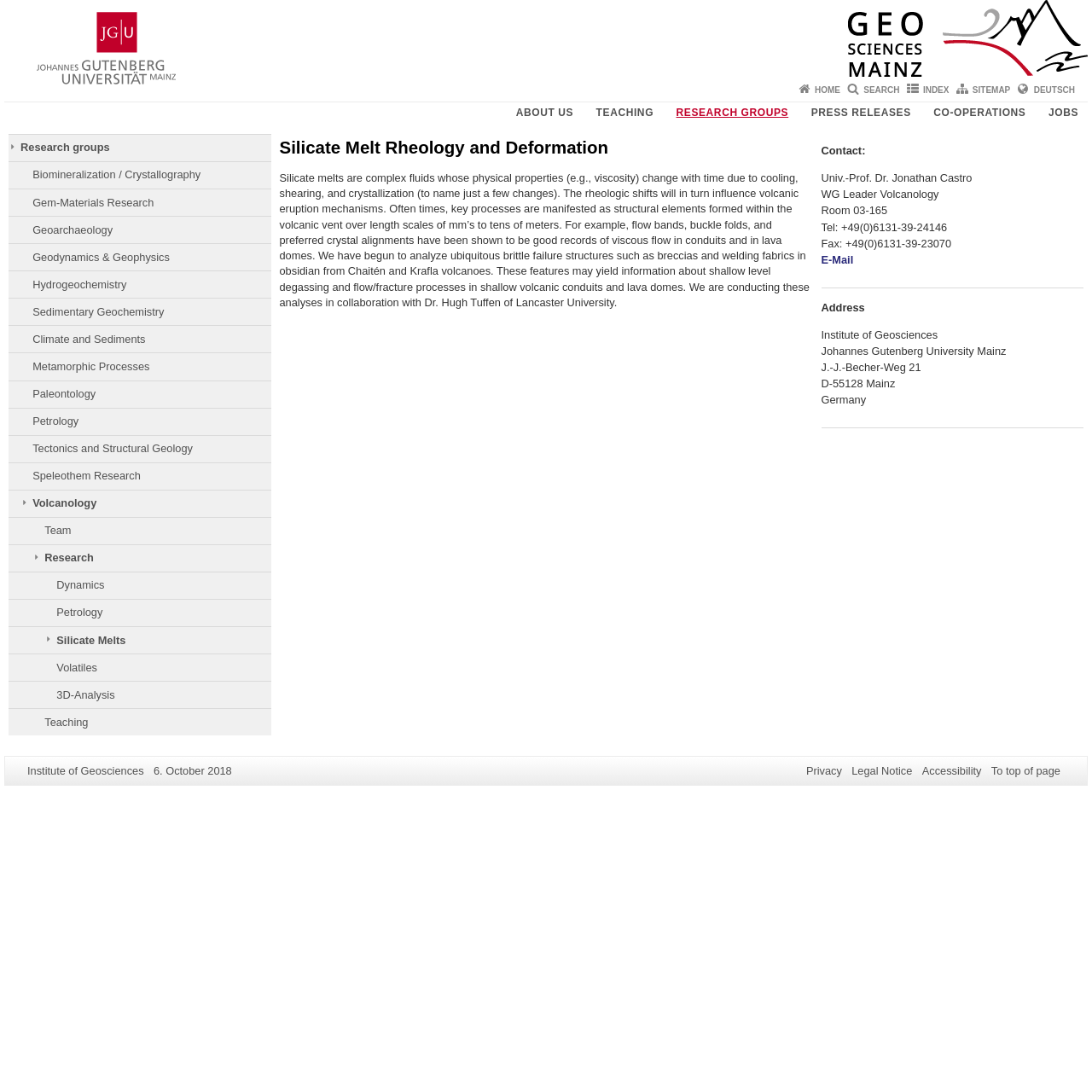What is the address of the Institute of Geosciences?
Please give a well-detailed answer to the question.

I found the answer by looking at the 'Address' section on the right side of the webpage, where it lists the address of the Institute of Geosciences.